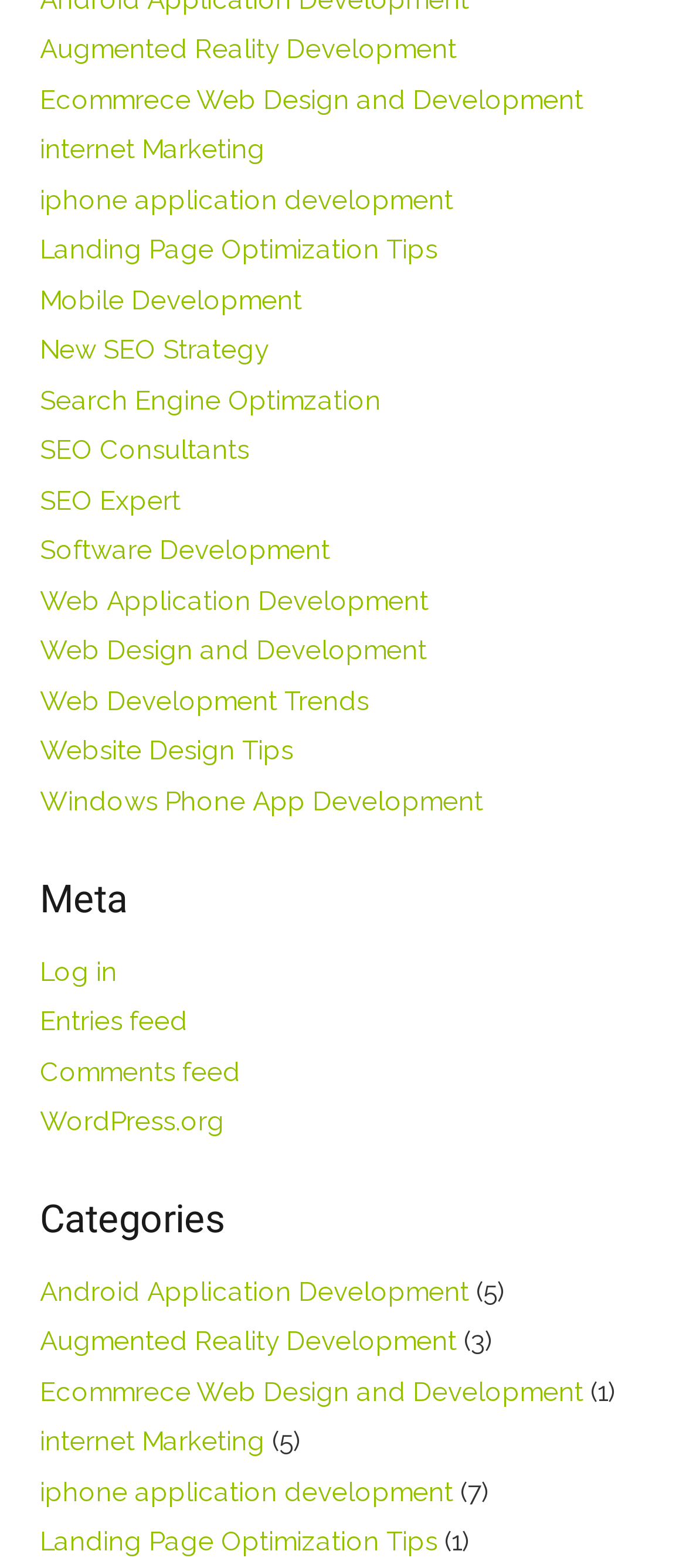Find the bounding box coordinates of the element's region that should be clicked in order to follow the given instruction: "Log in to the website". The coordinates should consist of four float numbers between 0 and 1, i.e., [left, top, right, bottom].

[0.058, 0.609, 0.171, 0.63]